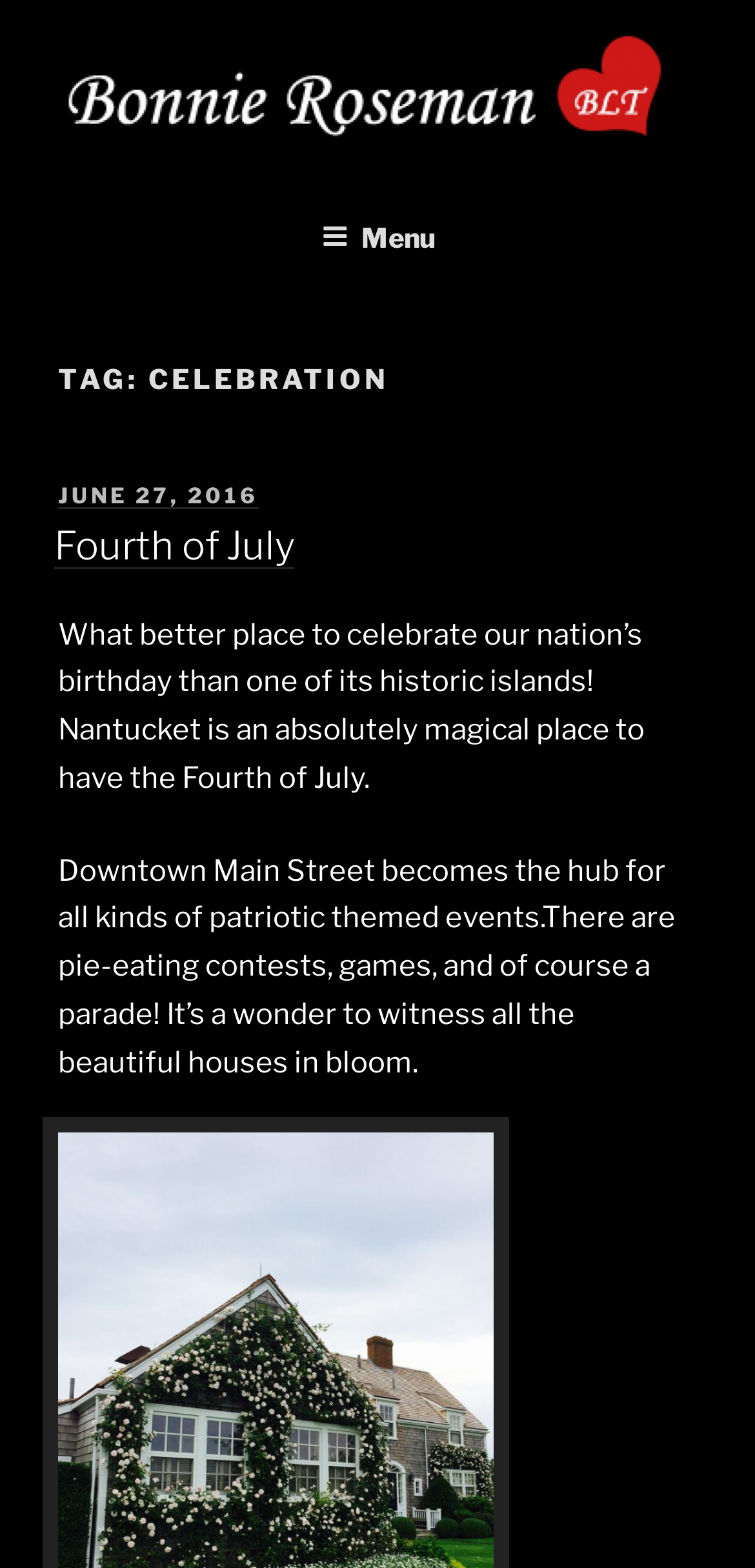Describe all significant elements and features of the webpage.

The webpage is about Bonnie Roseman, a fashion designer, style consultant, and wardrobe architect. At the top left, there is a link to Bonnie Roseman's website, accompanied by a small image of her. Below this, there is a brief description of her profession. 

To the right of the Bonnie Roseman link, there is a top menu navigation bar that spans the entire width of the page. It contains a button labeled "Menu" that can be expanded to reveal more options.

Below the navigation bar, there is a heading that reads "TAG: CELEBRATION". This section is divided into several subheadings and paragraphs. The first subheading is "Fourth of July", which is a link to a specific blog post. Below this, there are two paragraphs of text that describe celebrating the Fourth of July on Nantucket Island. The text describes the island as a magical place to celebrate the nation's birthday, with patriotic events, pie-eating contests, games, and a parade taking place on Downtown Main Street. The text also mentions the beautiful houses in bloom.